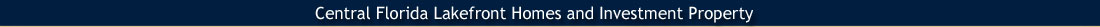Generate an elaborate caption for the given image.

This image features a sleek and professional header that conveys the theme of real estate focusing on lakefront properties in Central Florida. The design utilizes a deep navy blue background with a golden stripe subtly placed along the bottom. Prominently displayed in elegant white font is the text "Central Florida Lakefront Homes and Investment Property," which emphasizes the offerings of waterfront residential options and investment opportunities in the region. The overall aesthetic captures a sense of sophistication, appealing to prospective buyers and investors interested in scenic lakefront properties.